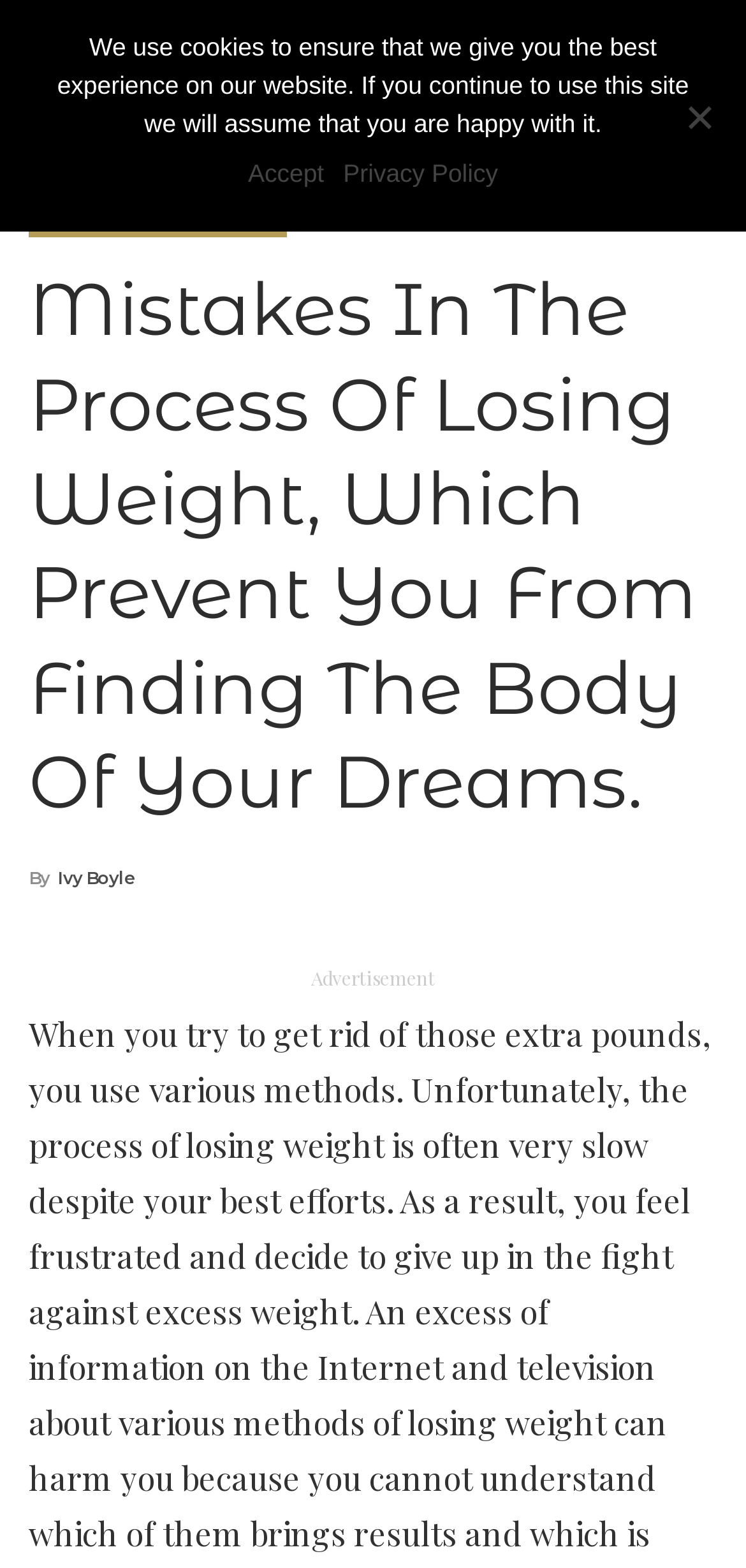Please answer the following question using a single word or phrase: 
What is the category of the article?

DIET & NUTRITION